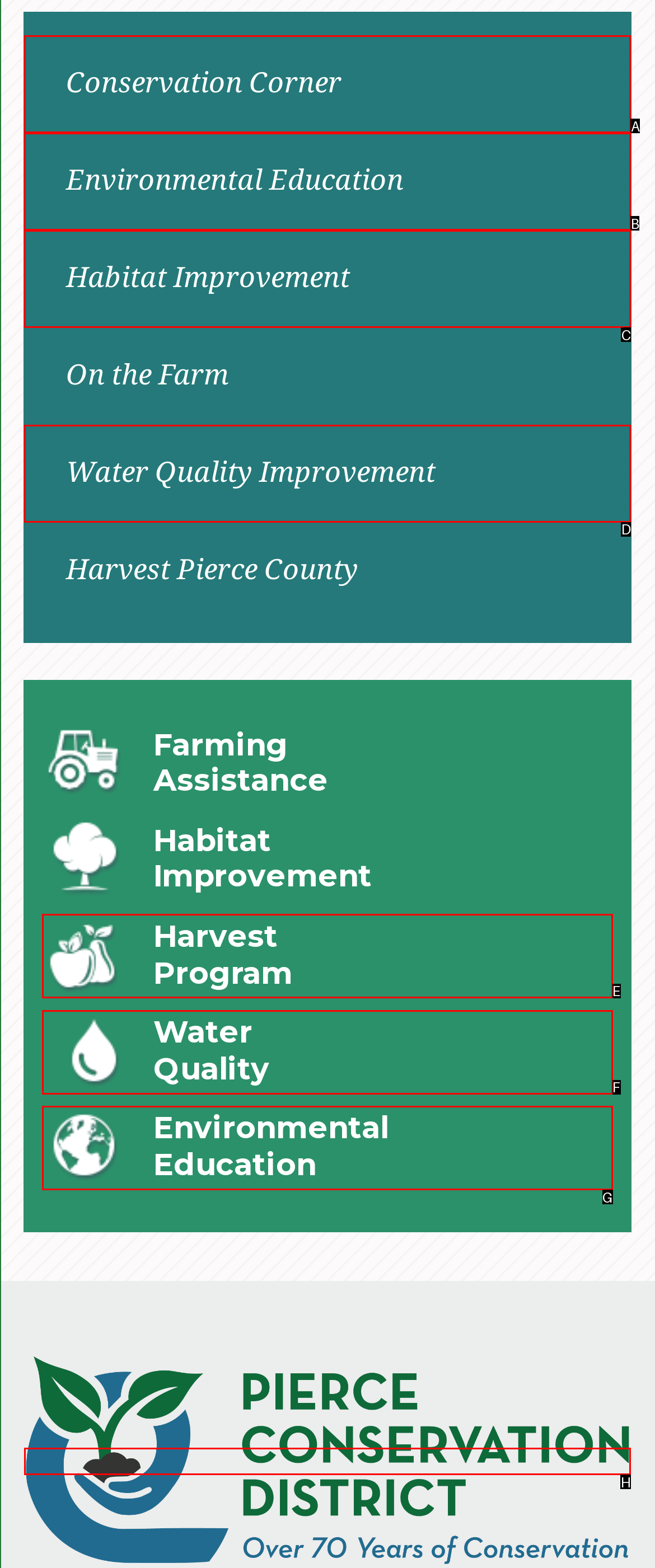Select the letter of the option that should be clicked to achieve the specified task: Learn about Habitat Improvement. Respond with just the letter.

C